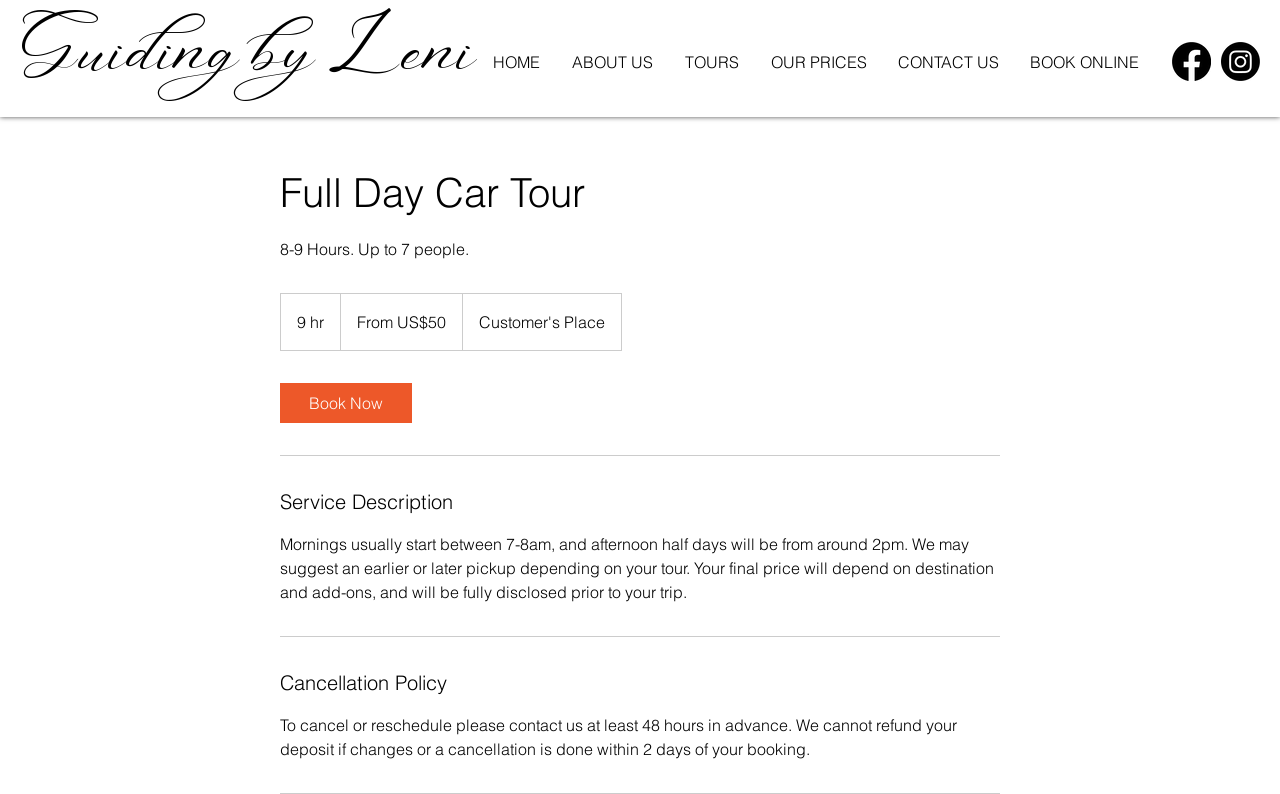Based on the visual content of the image, answer the question thoroughly: What is the minimum number of hours for an afternoon half day?

I inferred this answer from the static text 'Mornings usually start between 7-8am, and afternoon half days will be from around 2pm.' which is located under the 'Service Description' heading.